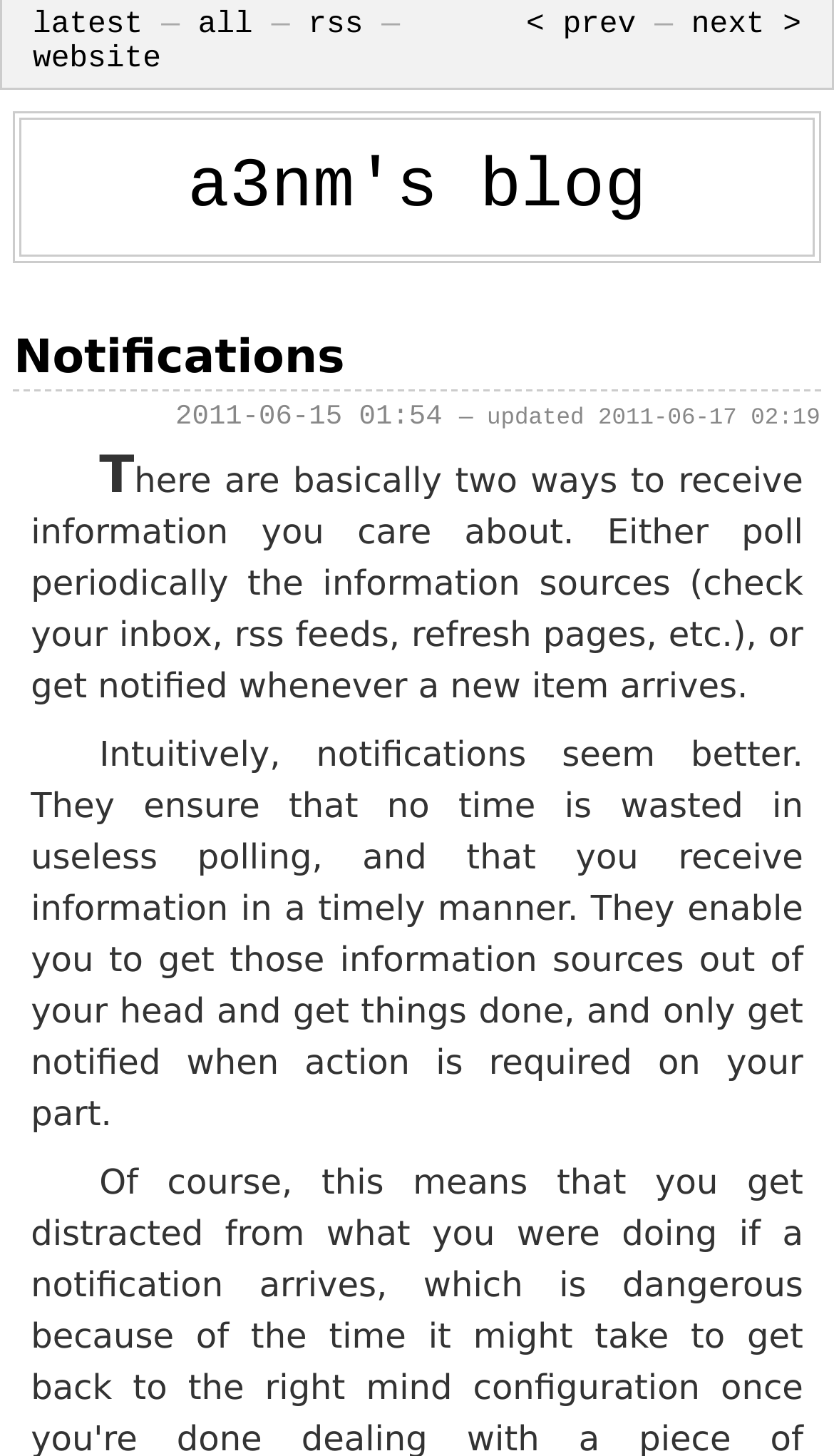Create an elaborate caption for the webpage.

The webpage is a blog titled "a3nm's blog" with a focus on notifications. At the top, there is a heading "a3nm's blog" with a link to the blog's homepage. Below the heading, there are five links: "latest", "all", "rss", "website", and navigation links "< prev" and "next >" which are positioned at the top-right corner of the page.

The main content of the page is divided into two sections. The first section has a heading "Notifications" with a link to the notifications page. Below the heading, there is a paragraph of text that discusses the two ways to receive information: polling periodically or getting notified whenever a new item arrives. The text explains the benefits of notifications, including saving time and enabling timely information reception.

The second section is the footer, which contains two timestamps: "2011-06-15 01:54" and "2011-06-17 02:19", with an "— updated" text in between. The footer is positioned at the bottom of the page.